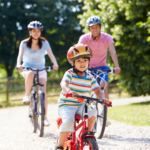What color is the woman's top?
Answer with a single word or phrase, using the screenshot for reference.

Light blue